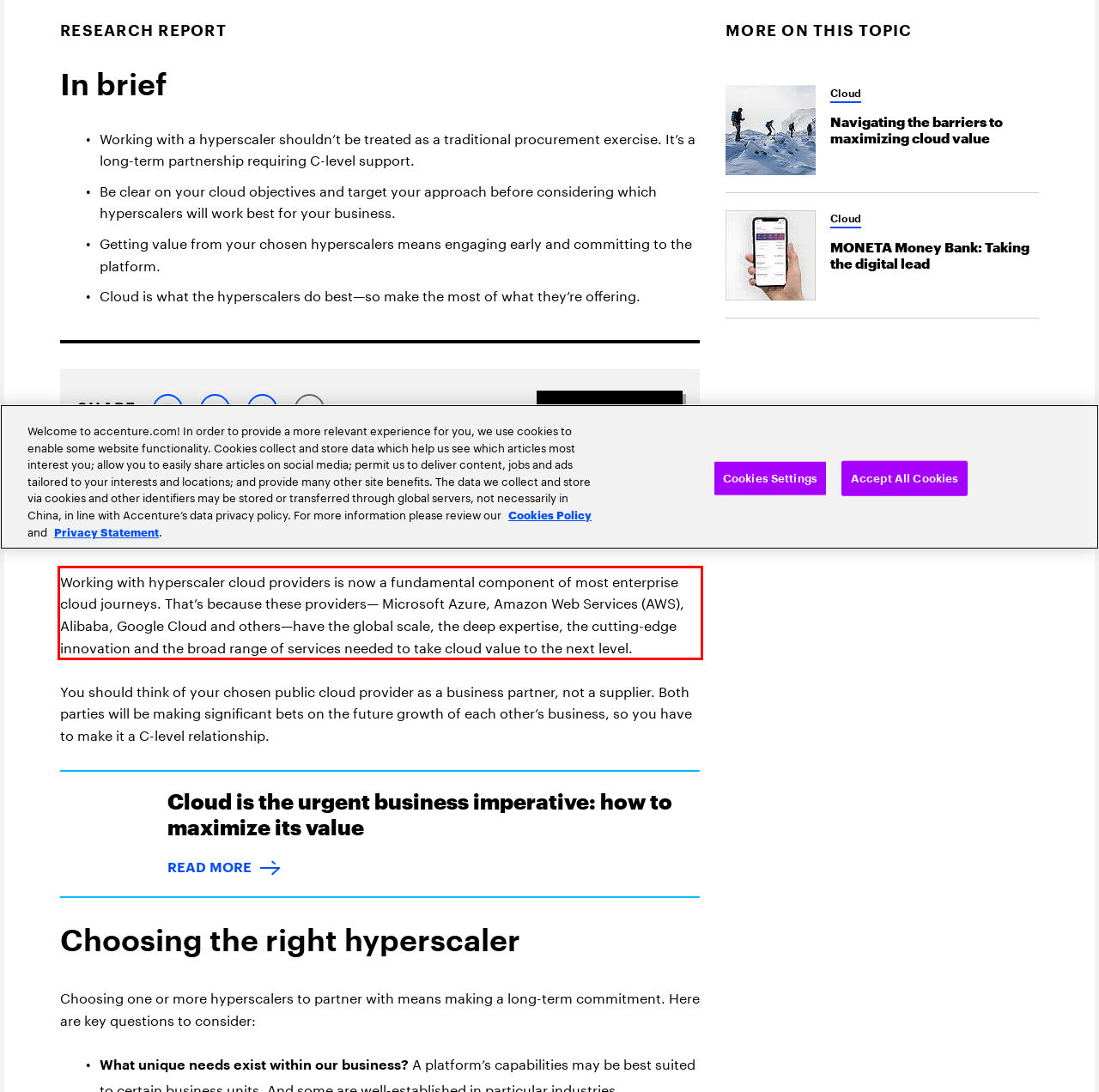Please perform OCR on the UI element surrounded by the red bounding box in the given webpage screenshot and extract its text content.

Working with hyperscaler cloud providers is now a fundamental component of most enterprise cloud journeys. That’s because these providers— Microsoft Azure, Amazon Web Services (AWS), Alibaba, Google Cloud and others—have the global scale, the deep expertise, the cutting-edge innovation and the broad range of services needed to take cloud value to the next level.